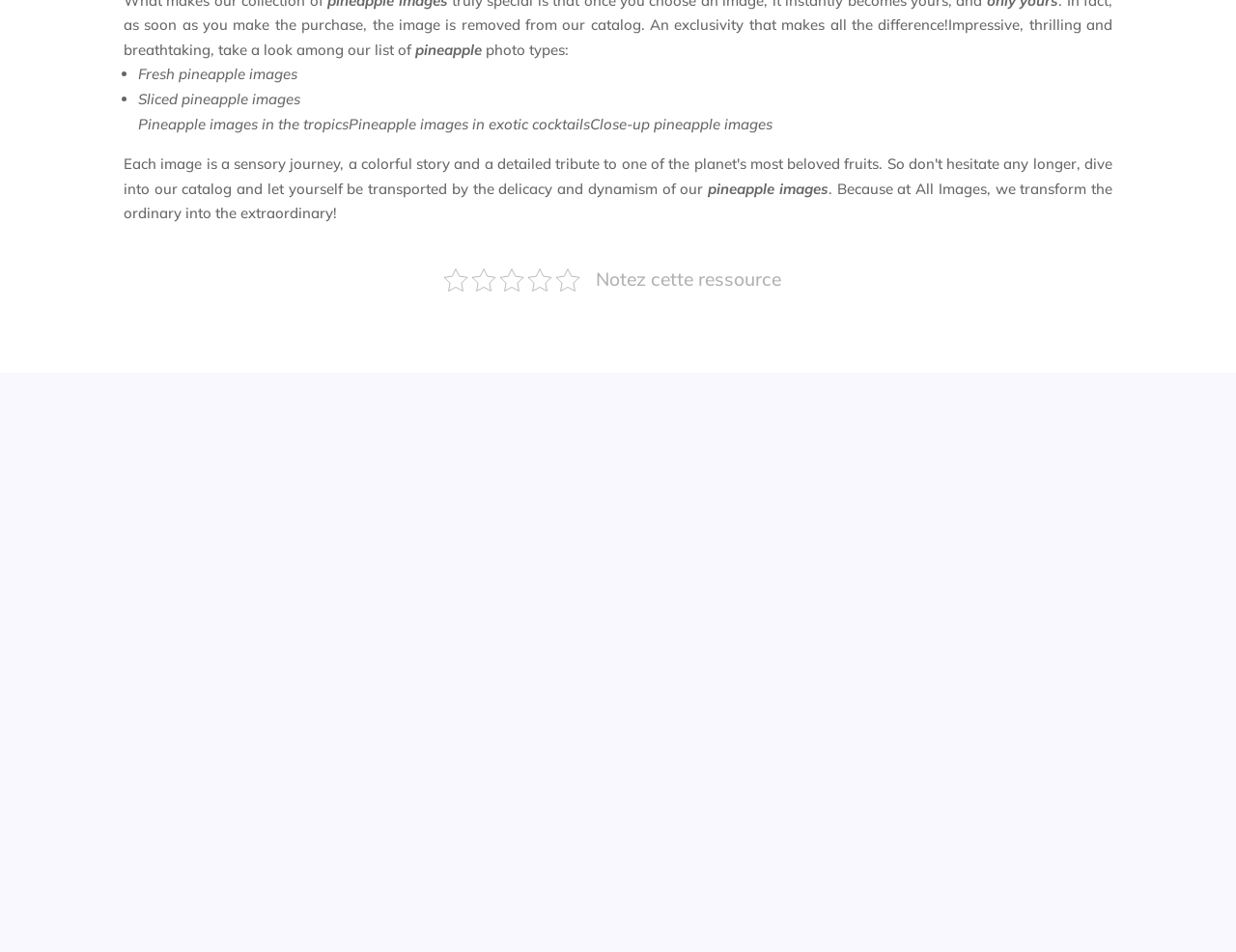Respond to the following question with a brief word or phrase:
What is the benefit of using the images?

Free use